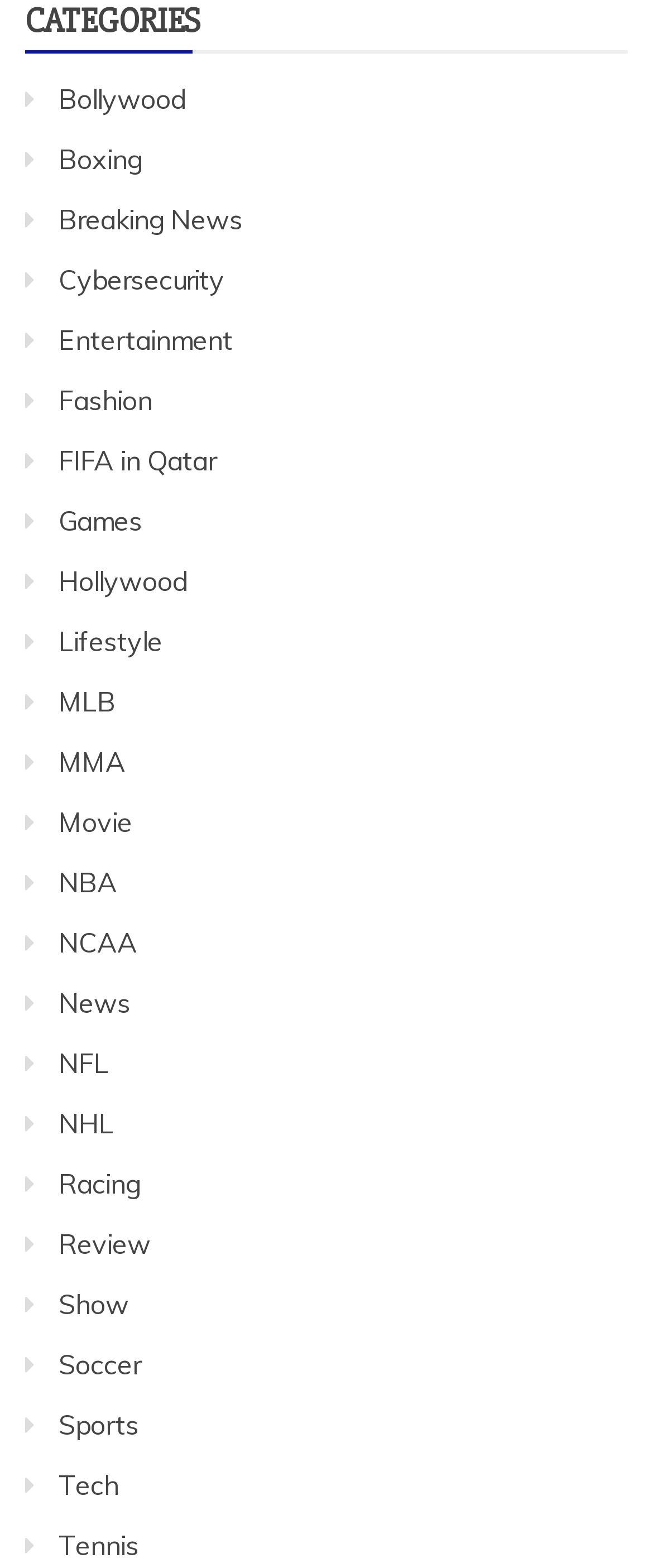Please identify the bounding box coordinates of the element that needs to be clicked to execute the following command: "Learn about Cybersecurity". Provide the bounding box using four float numbers between 0 and 1, formatted as [left, top, right, bottom].

[0.09, 0.168, 0.344, 0.189]